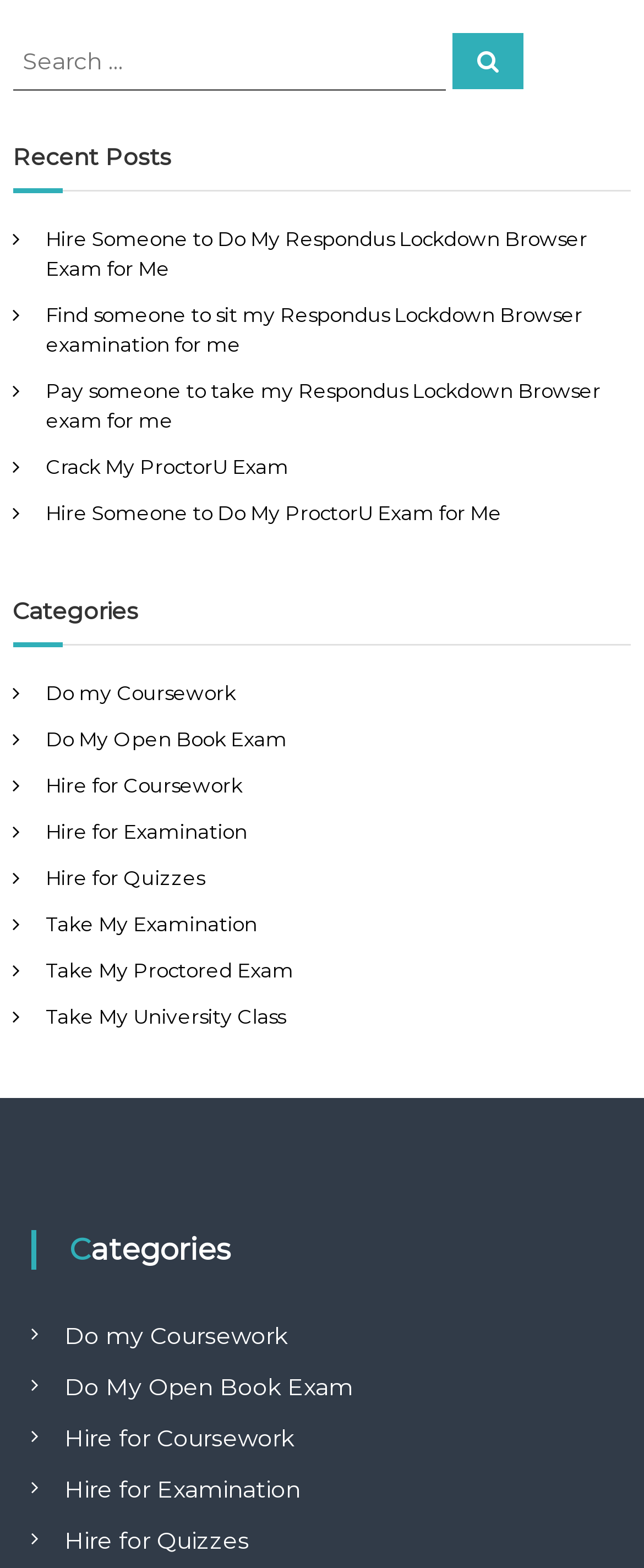Please provide the bounding box coordinates for the UI element as described: "Do My Open Book Exam". The coordinates must be four floats between 0 and 1, represented as [left, top, right, bottom].

[0.071, 0.463, 0.446, 0.479]